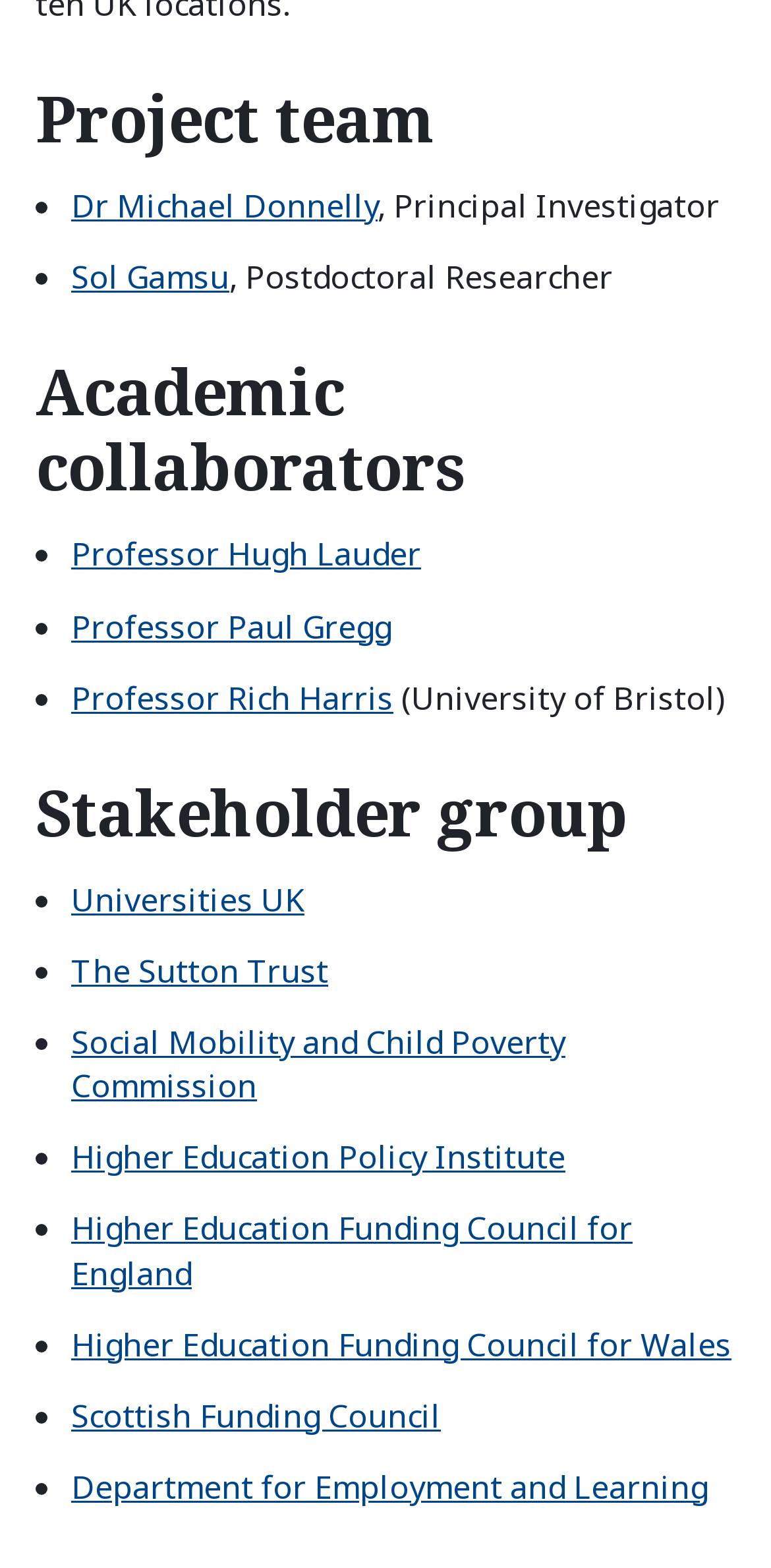What is the title of the first section?
Identify the answer in the screenshot and reply with a single word or phrase.

Project team